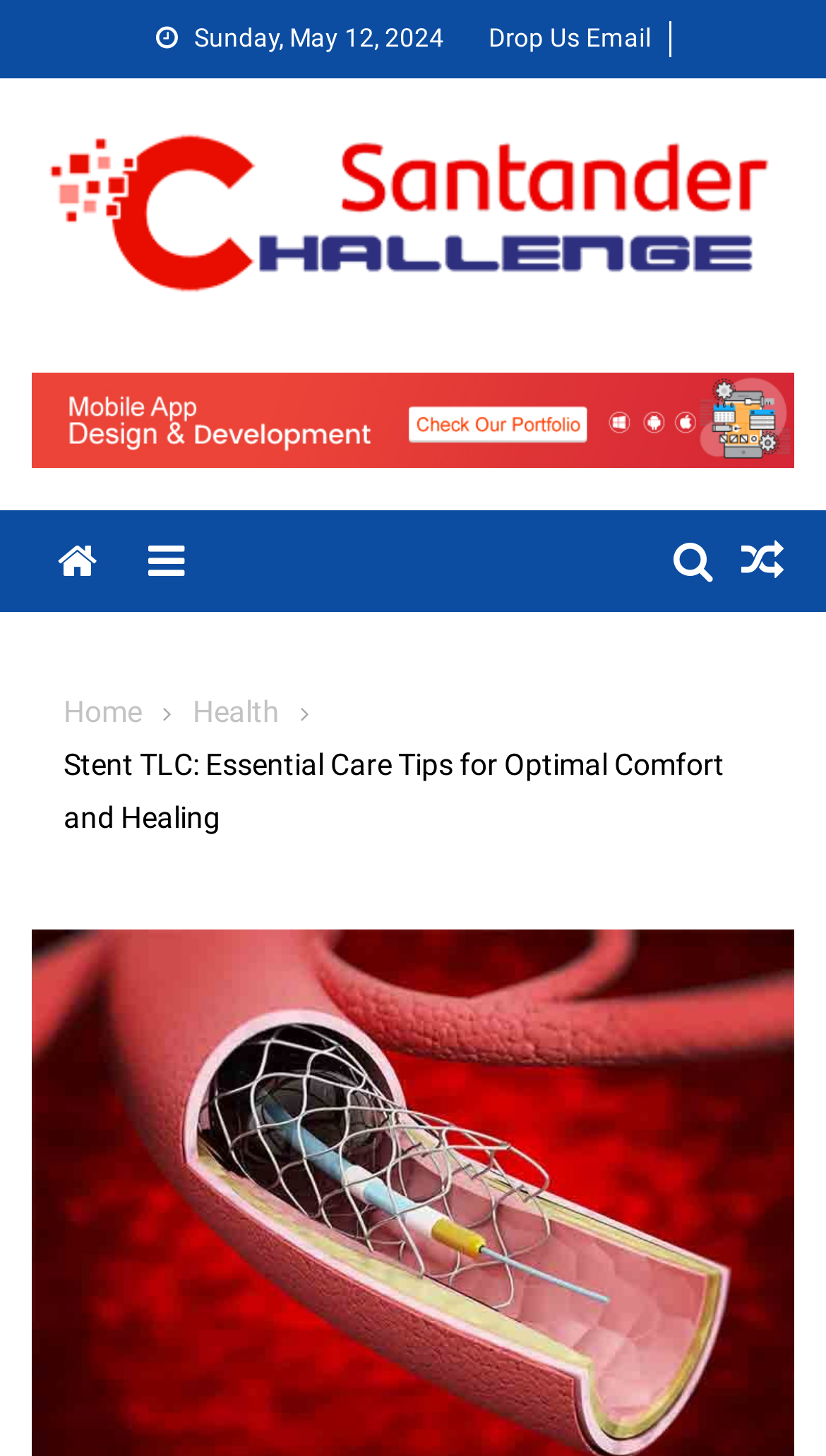Articulate a detailed summary of the webpage's content and design.

The webpage appears to be an article or blog post about stent care, specifically providing essential tips for optimal comfort and healing. At the top of the page, there is a date displayed, "Sunday, May 12, 2024", followed by a link to "Drop Us Email" on the right side. 

Below the date, there is a prominent link to "Santander Challenge – Get Investment Advice" with an accompanying image. This link takes up most of the width of the page. 

To the left of the image, there are four smaller links, each represented by an icon: a house, a menu, a search icon, and a bell icon. 

Further down the page, there is a navigation section labeled "Breadcrumbs" that displays the page's hierarchy. It starts with a "Home" link, followed by a "Health" link, and finally the title of the current page, "Stent TLC: Essential Care Tips for Optimal Comfort and Healing", which is displayed as a static text.